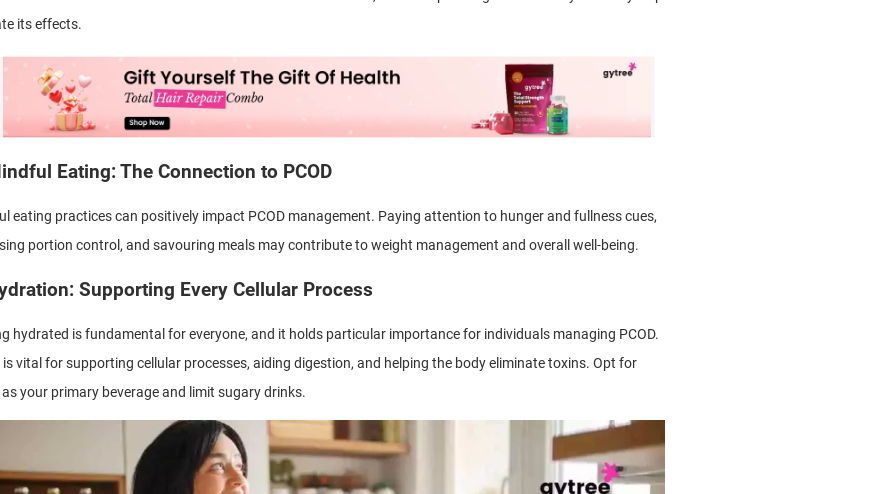Please use the details from the image to answer the following question comprehensively:
What is the benefit of fiber-rich foods in PCOD?

According to the caption, integrating fiber-rich foods into the diet can enhance gut health and aid in weight management, which is essential for managing PCOD symptoms.